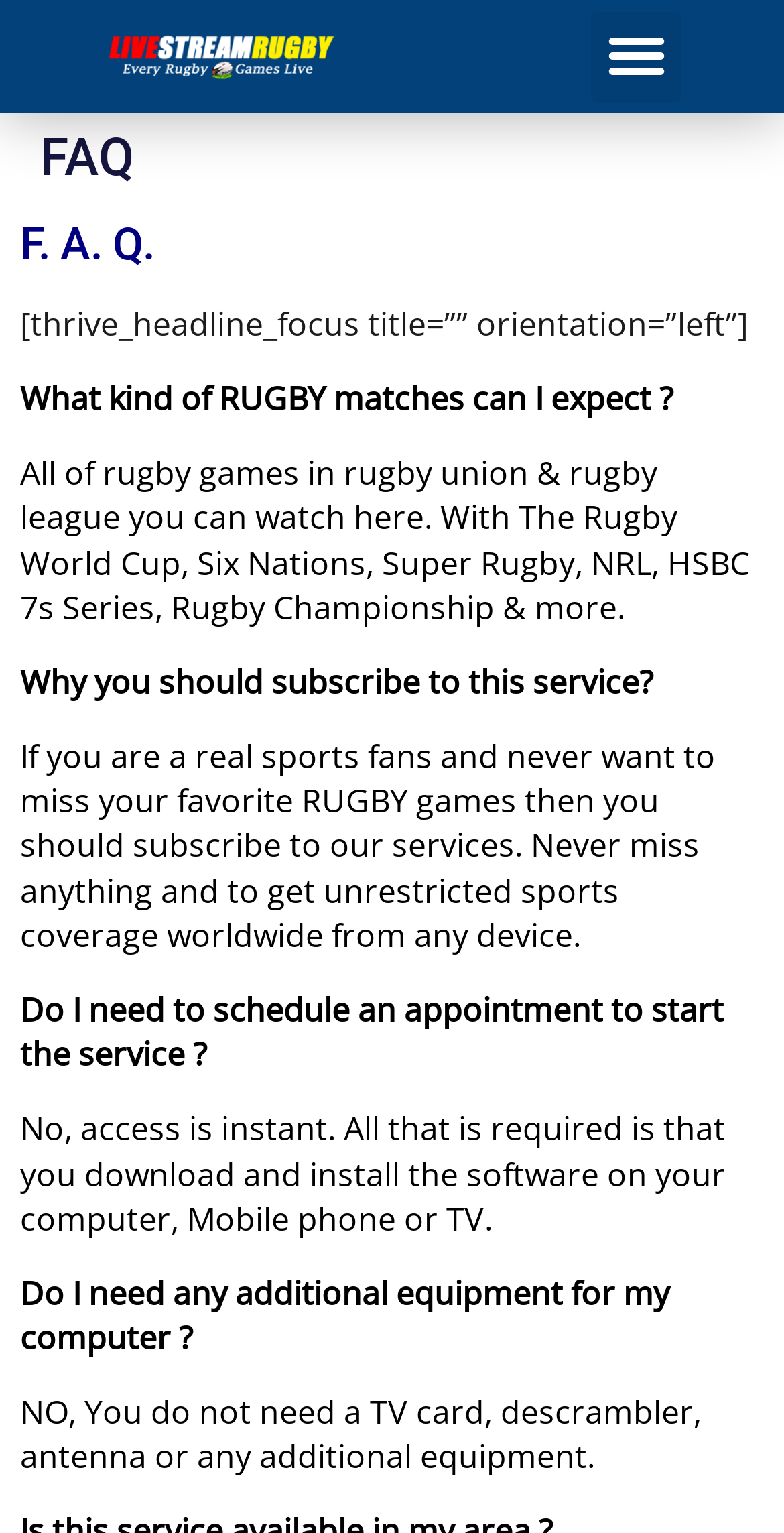What is required to get unrestricted sports coverage?
Look at the screenshot and respond with one word or a short phrase.

Subscription